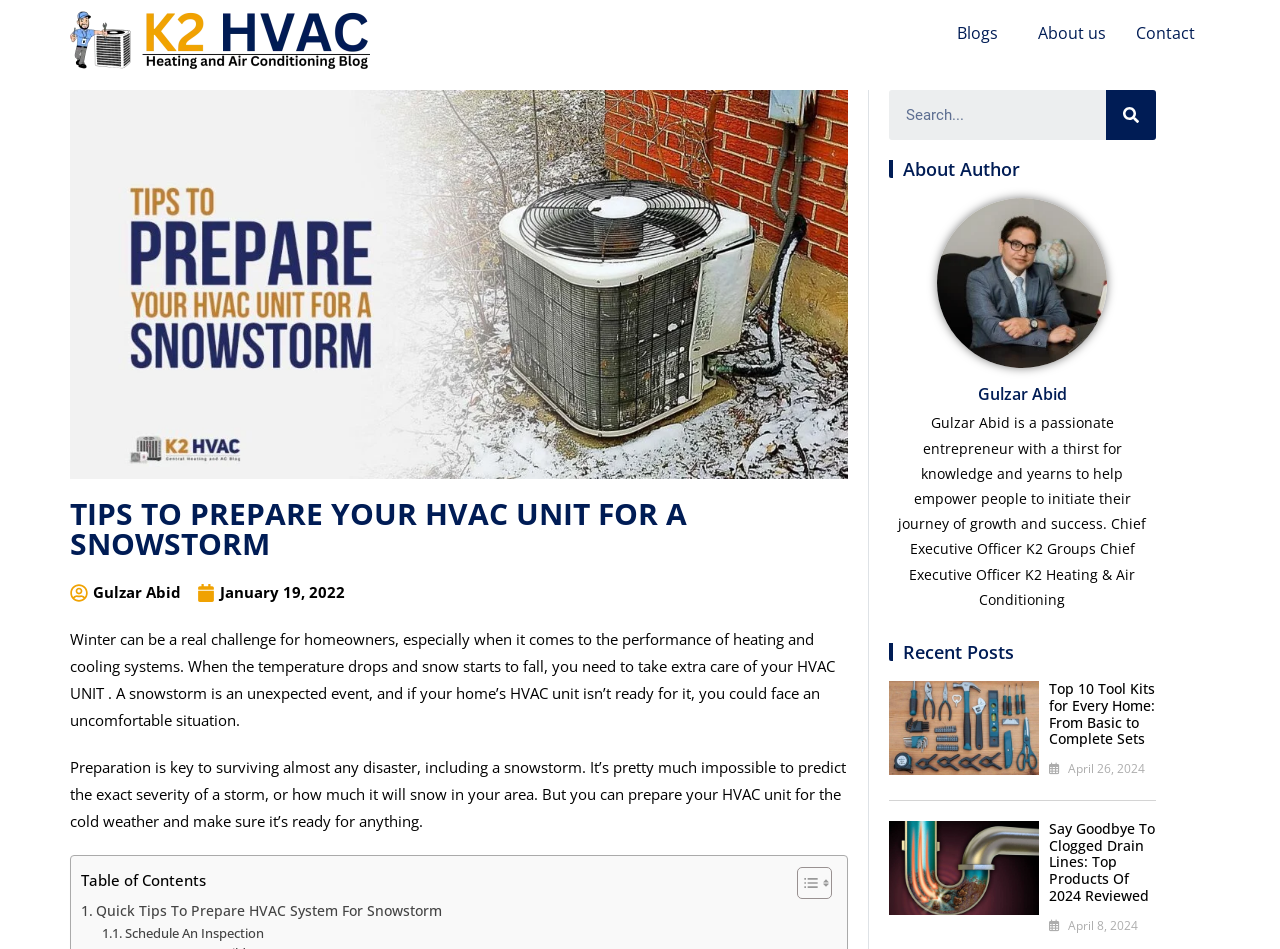Refer to the screenshot and answer the following question in detail:
What is the purpose of the search box?

The search box is located at the top right corner of the webpage, and it allows users to search for specific content on the website by typing in keywords and clicking the search button.